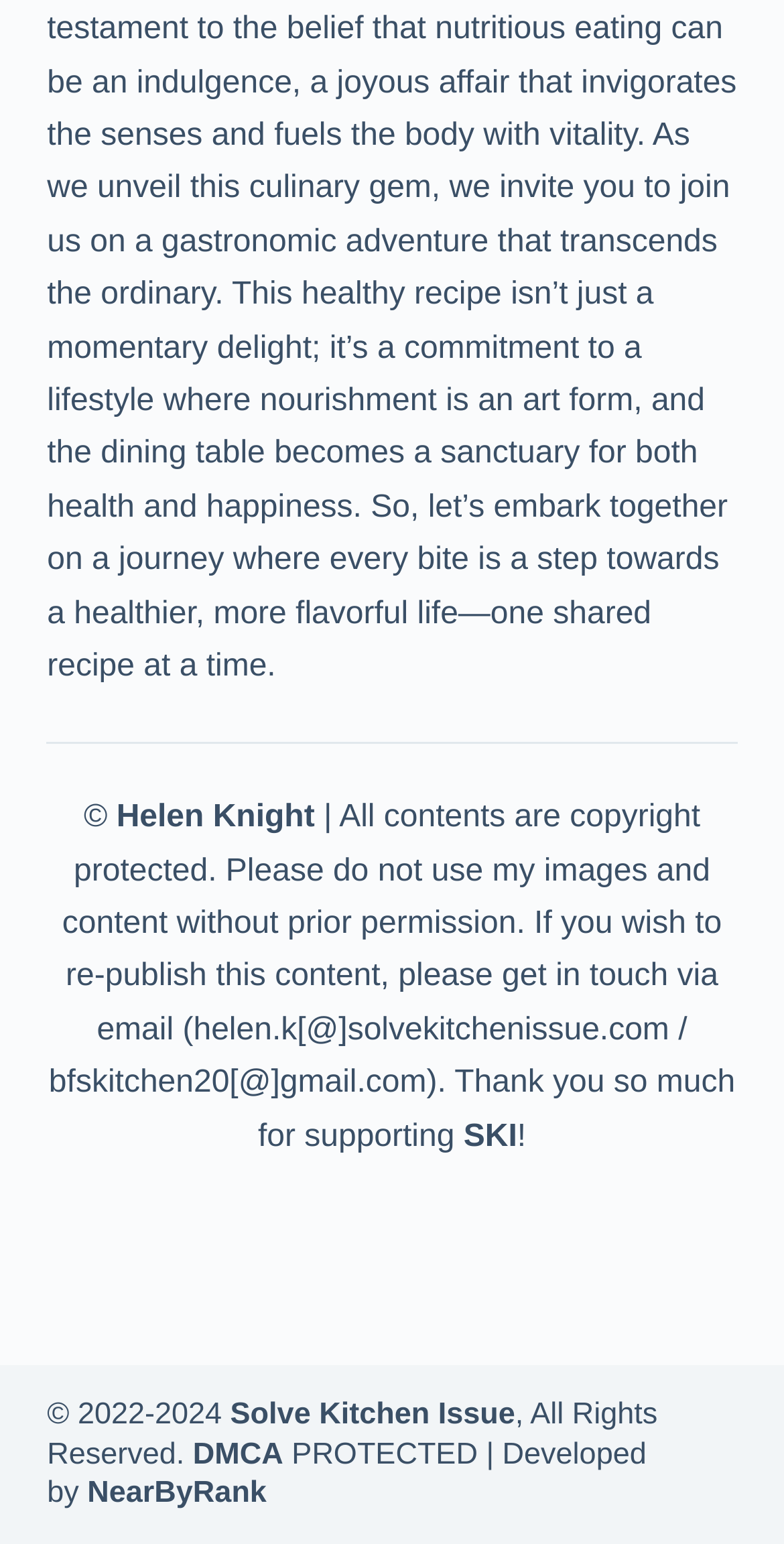Identify the bounding box coordinates for the UI element described by the following text: "NearByRank". Provide the coordinates as four float numbers between 0 and 1, in the format [left, top, right, bottom].

[0.111, 0.956, 0.34, 0.978]